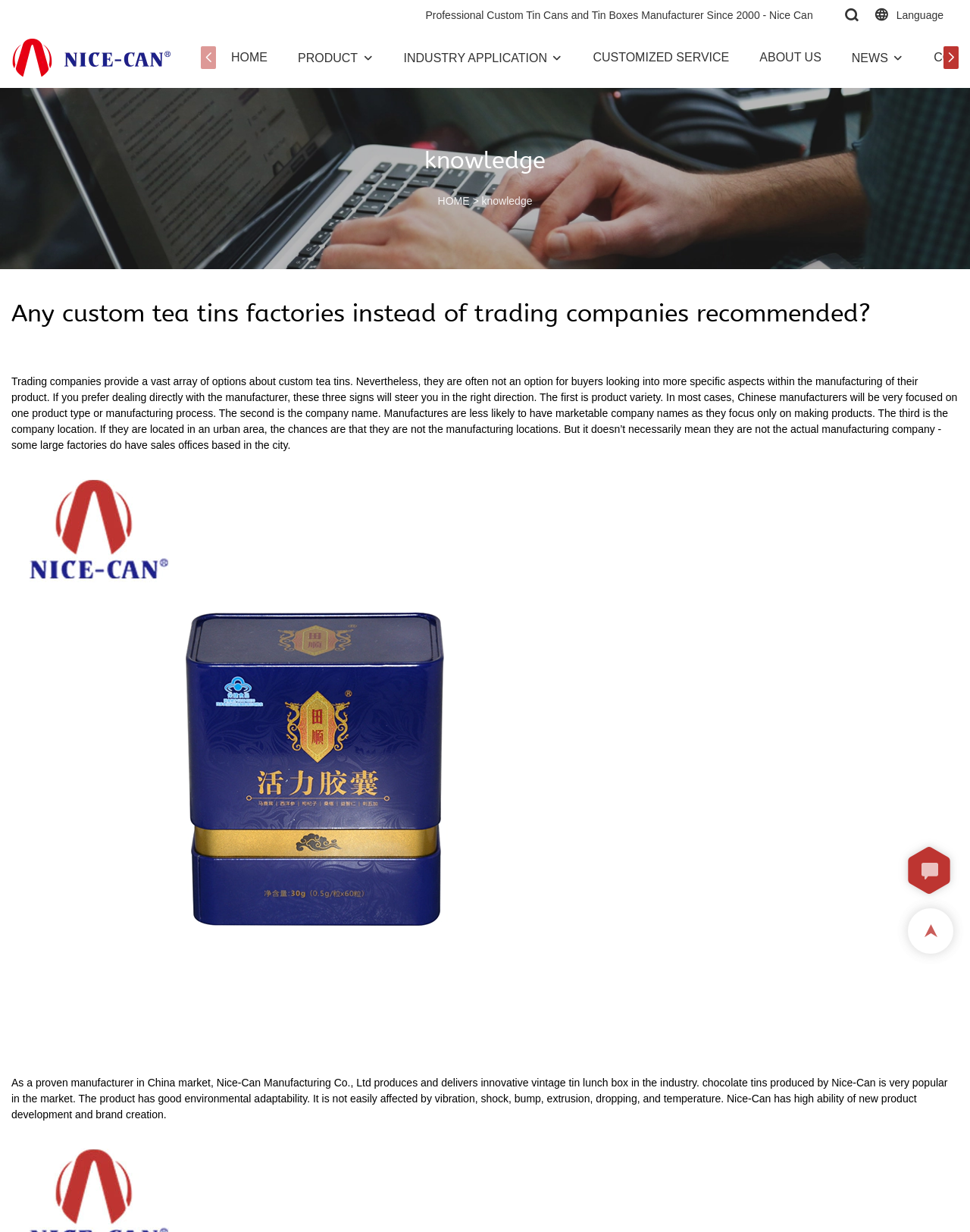Identify the bounding box coordinates of the area you need to click to perform the following instruction: "Click on the 'CUSTOMIZED SERVICE' link".

[0.611, 0.039, 0.752, 0.054]